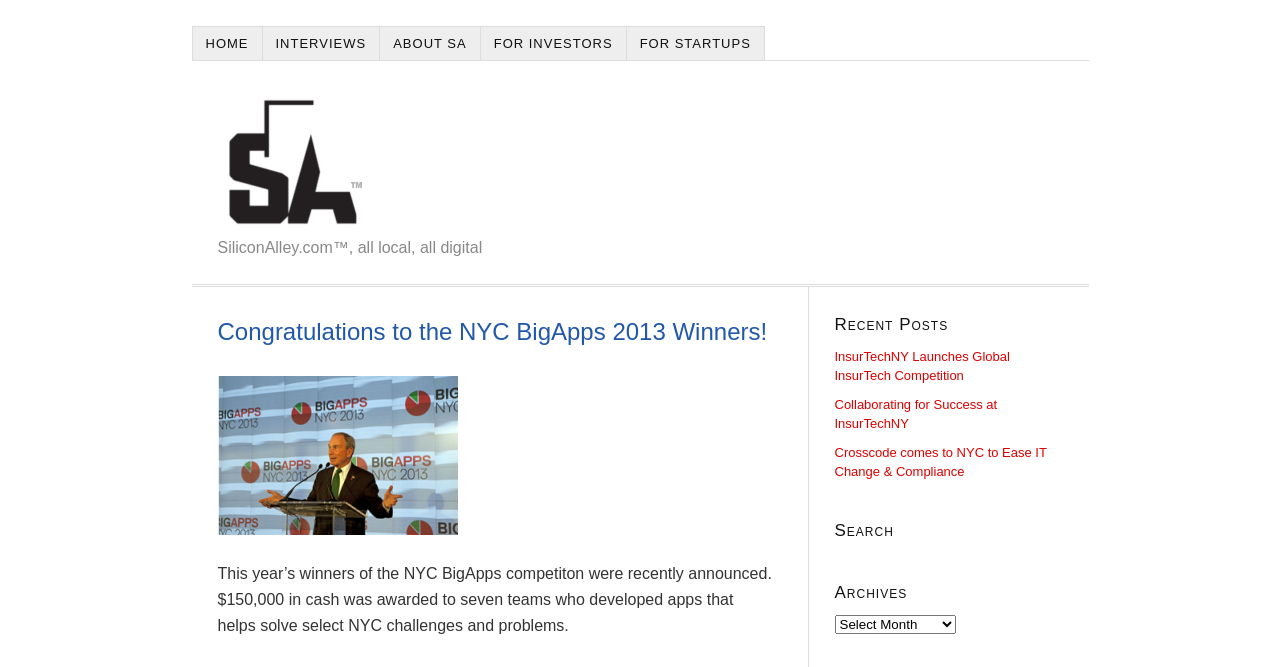Extract the bounding box coordinates for the UI element described by the text: "Manchester". The coordinates should be in the form of [left, top, right, bottom] with values between 0 and 1.

None